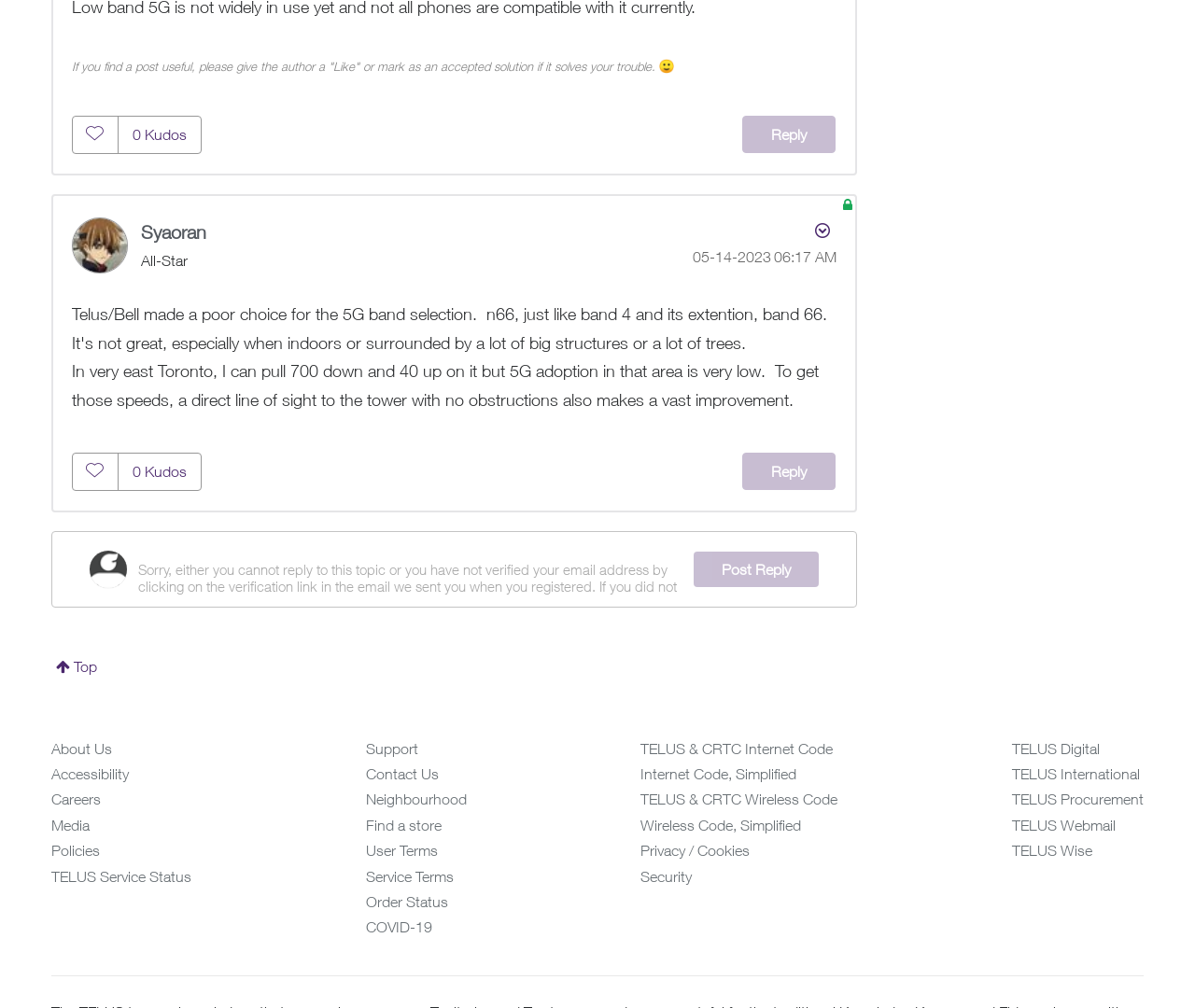Please identify the coordinates of the bounding box for the clickable region that will accomplish this instruction: "View Profile of Syaoran".

[0.118, 0.219, 0.173, 0.241]